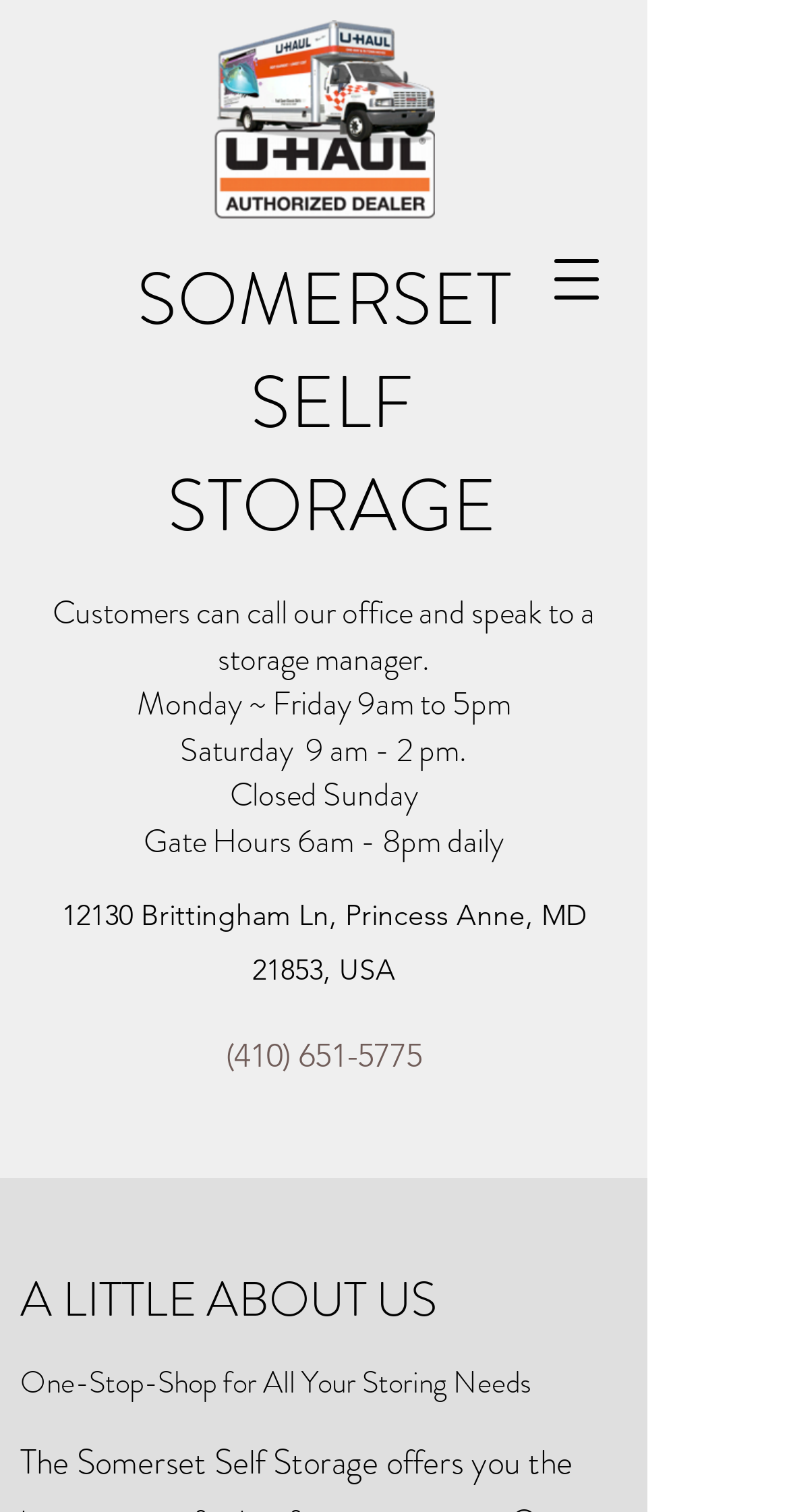Extract the bounding box of the UI element described as: "(410) 651-5775".

[0.286, 0.685, 0.535, 0.711]